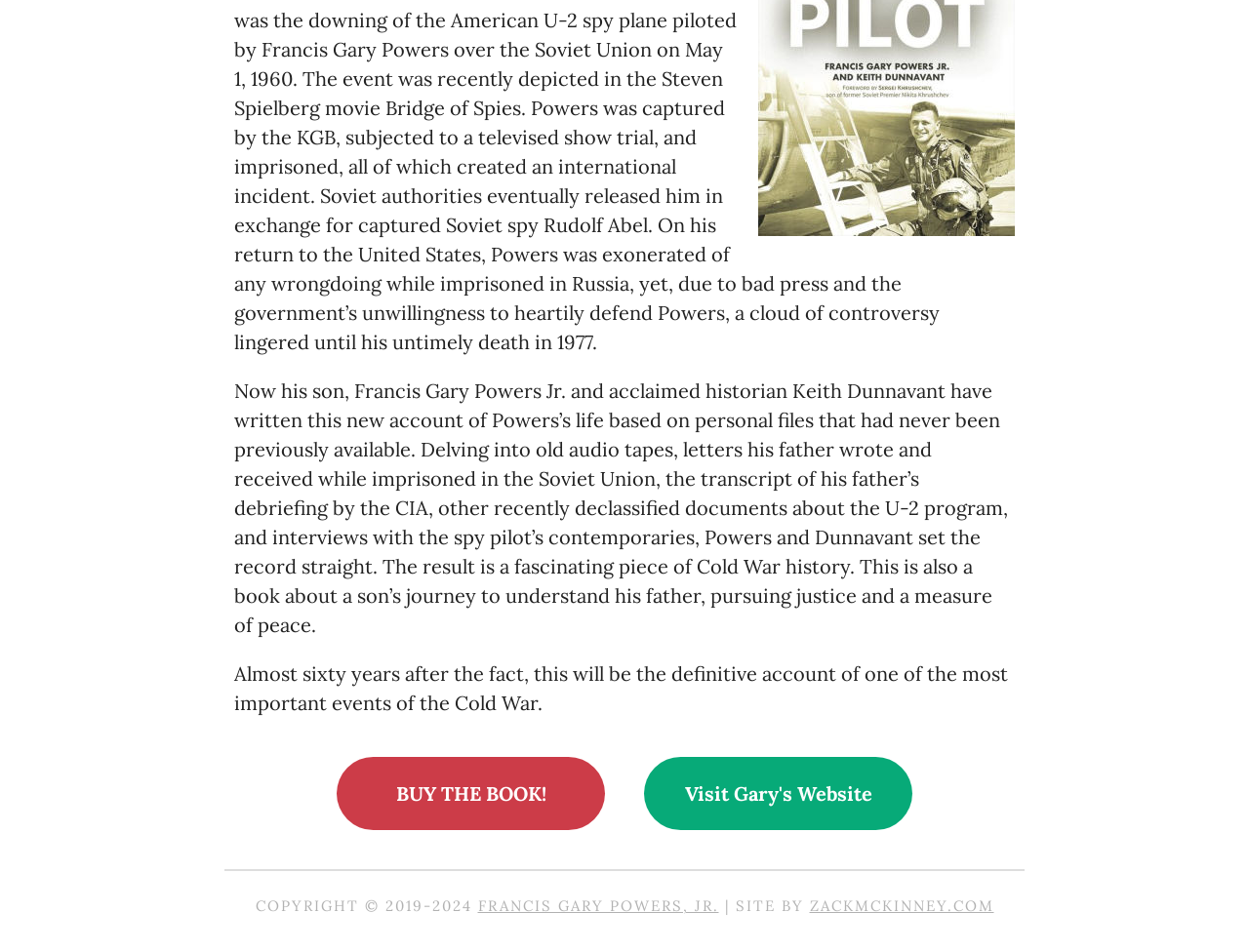Provide the bounding box coordinates for the specified HTML element described in this description: "BUY THE BOOK!". The coordinates should be four float numbers ranging from 0 to 1, in the format [left, top, right, bottom].

[0.27, 0.795, 0.484, 0.872]